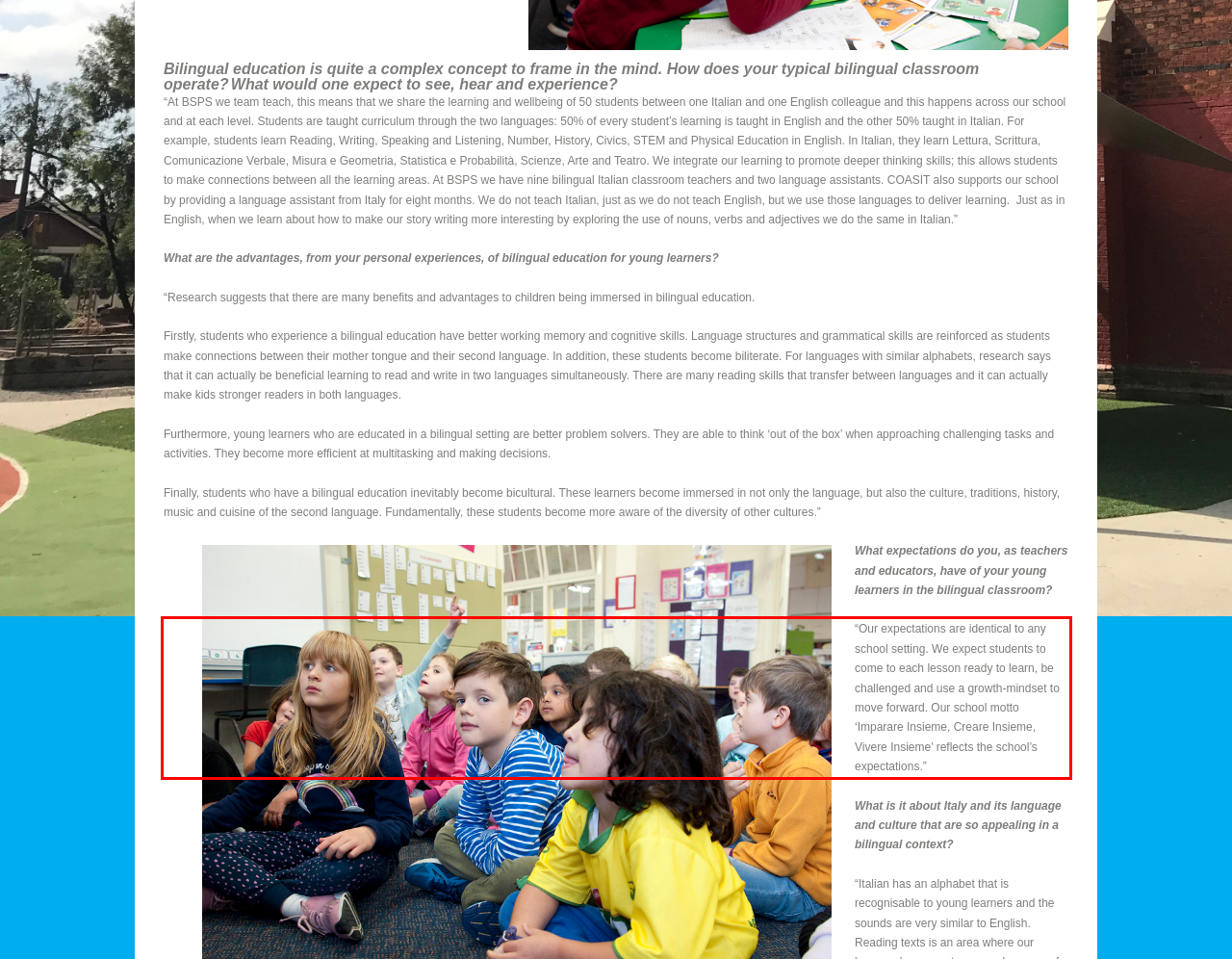Your task is to recognize and extract the text content from the UI element enclosed in the red bounding box on the webpage screenshot.

“Our expectations are identical to any school setting. We expect students to come to each lesson ready to learn, be challenged and use a growth-mindset to move forward. Our school motto ‘Imparare Insieme, Creare Insieme, Vivere Insieme’ reflects the school’s expectations.”